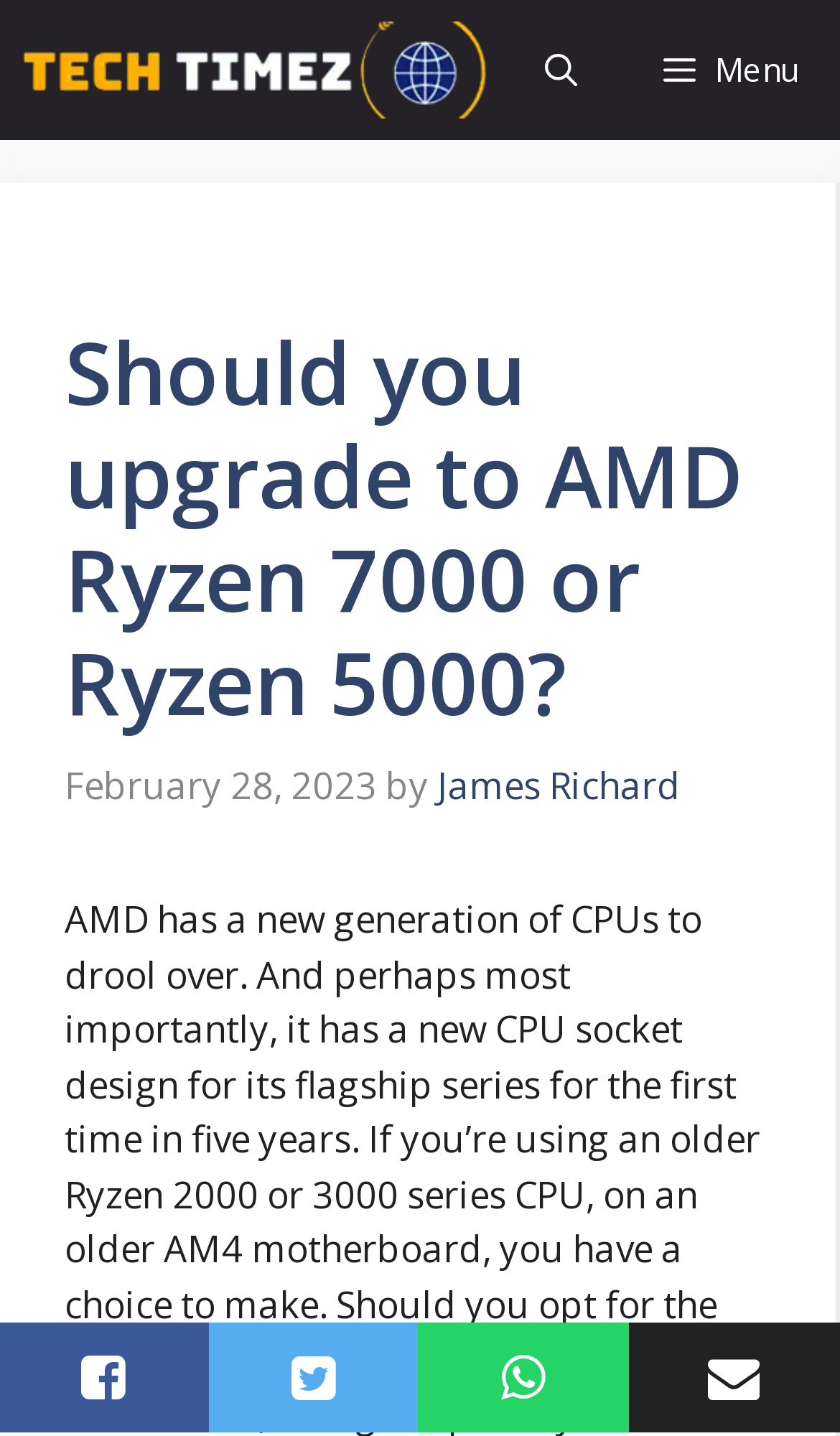What is the date of the article?
Utilize the information in the image to give a detailed answer to the question.

I found the date of the article by looking at the time element in the header section, which contains the static text 'February 28, 2023'.